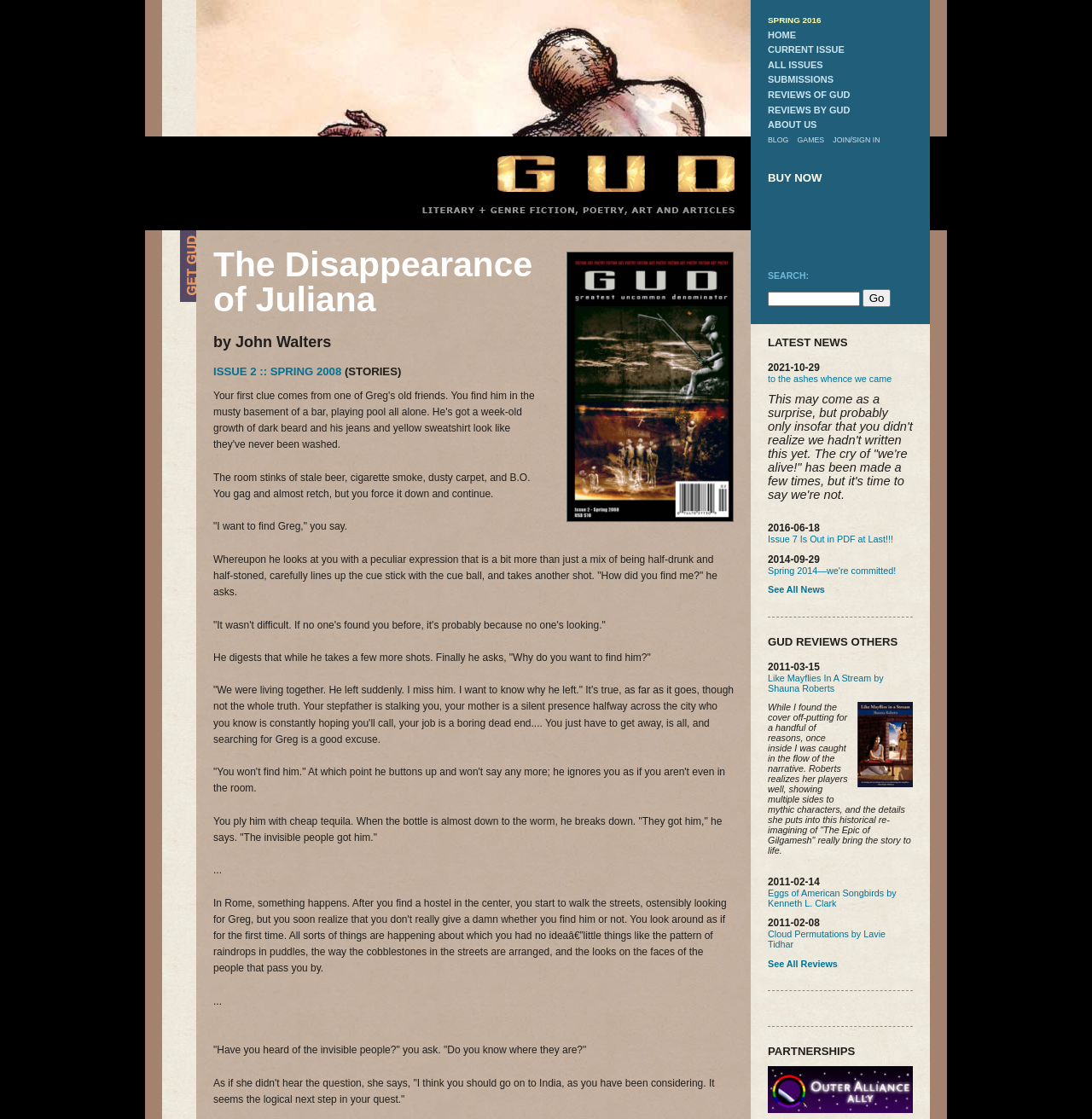Please find the bounding box for the UI component described as follows: "buy now".

[0.703, 0.153, 0.753, 0.164]